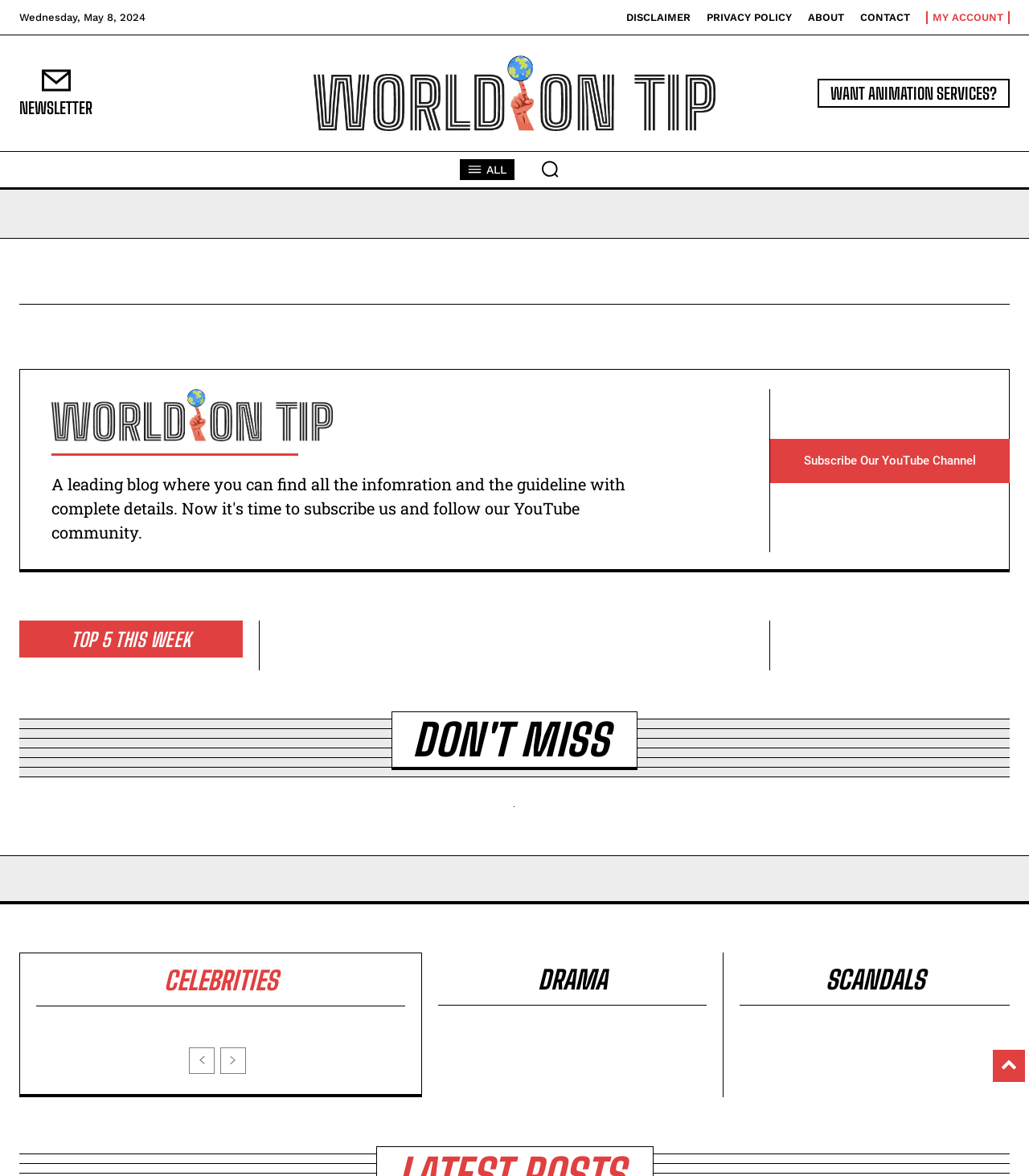Provide a short, one-word or phrase answer to the question below:
What is the purpose of the textbox?

Email input